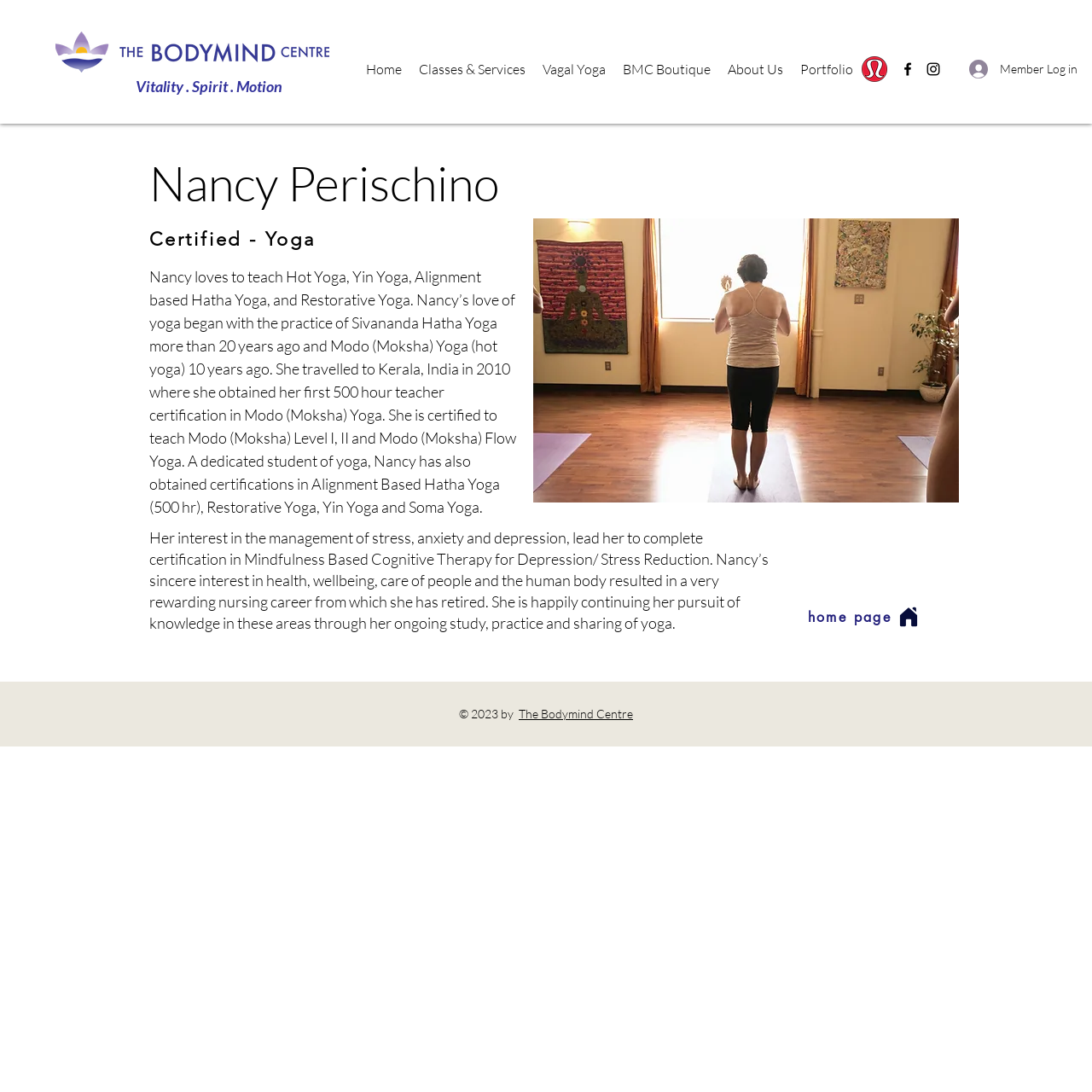Please determine the bounding box coordinates of the element's region to click in order to carry out the following instruction: "View Vagal Yoga". The coordinates should be four float numbers between 0 and 1, i.e., [left, top, right, bottom].

[0.489, 0.052, 0.562, 0.075]